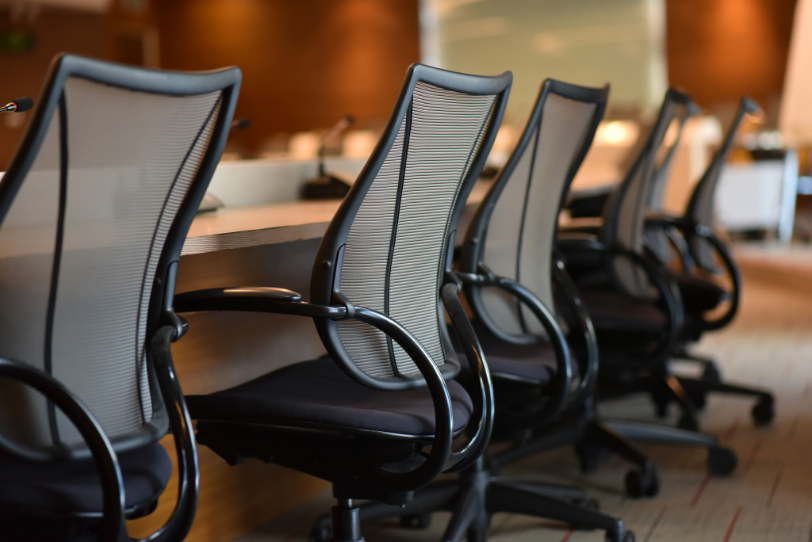Offer a detailed explanation of the image and its components.

The image captures a modern conference room setting, prominently featuring a row of ergonomic chairs arranged around a sleek wooden table. Each chair, designed for comfort during long meetings, showcases a contemporary aesthetic with a mesh back and padded seat, emphasizing a balanced approach to style and functionality. The background hints at a well-lit room, ideal for collaborative discussions, where strategic dialogues and important decisions take shape. This setting underlines the significance of optimizing workspace for productivity and comfort in professional environments, aligning with the theme of enhancing conference room experiences.